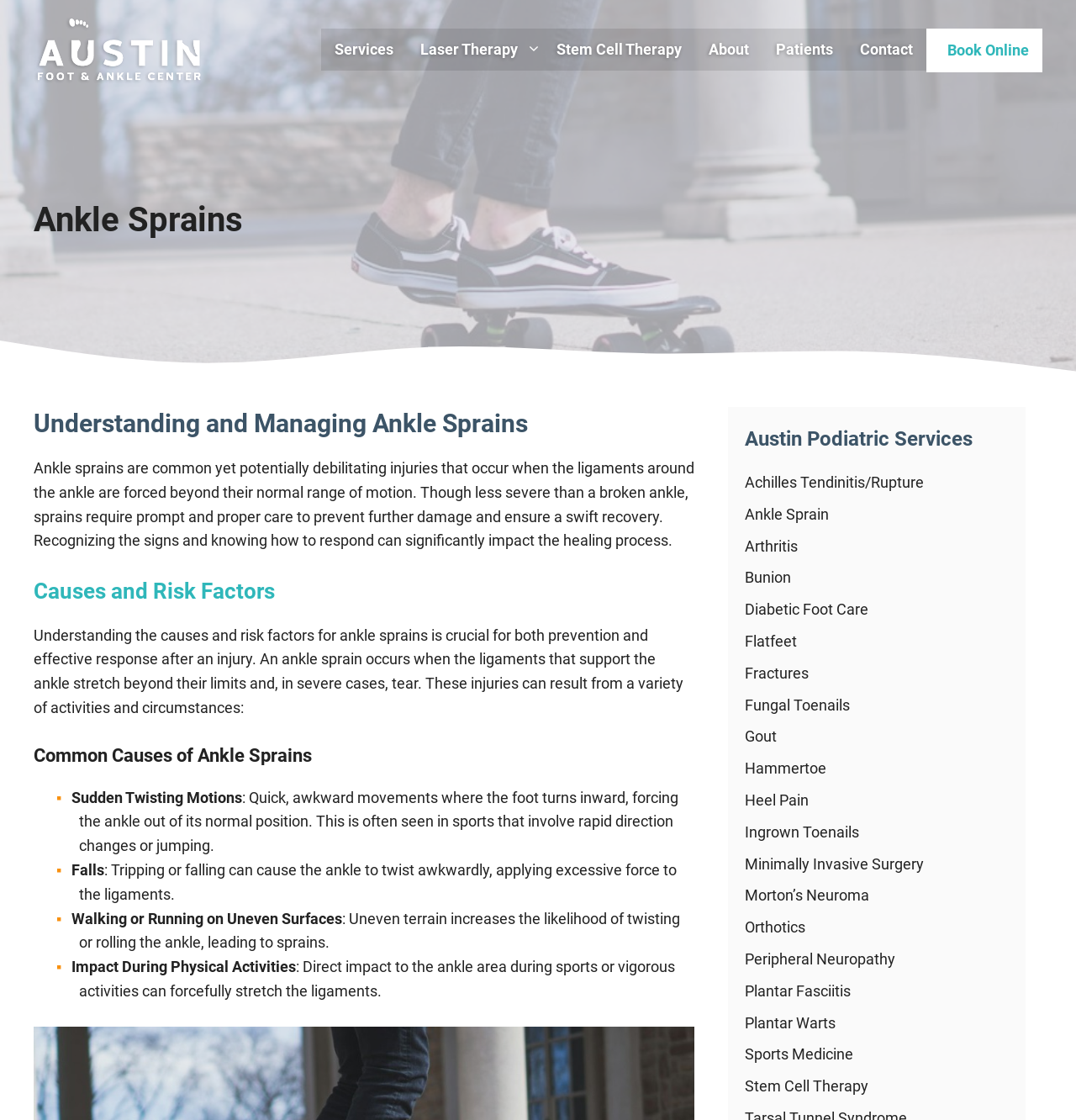Generate a comprehensive caption for the webpage you are viewing.

The webpage is about ankle sprains, a common yet potentially debilitating injury. At the top, there is a banner with the site's name, "Austin Foot & Ankle Center", accompanied by a logo image. Below the banner, there is a navigation menu with links to various sections of the website, including "Services", "Laser Therapy", "Stem Cell Therapy", "About", "Patients", and "Contact". On the right side of the navigation menu, there is a "Book Online" button.

The main content of the webpage is divided into several sections. The first section has a heading "Ankle Sprains" and provides an introduction to ankle sprains, describing them as common injuries that require prompt and proper care to prevent further damage and ensure a swift recovery.

The next section is titled "Understanding and Managing Ankle Sprains" and provides more information on the causes and risk factors of ankle sprains. This section is followed by a series of headings and paragraphs that discuss the common causes of ankle sprains, including sudden twisting motions, falls, walking or running on uneven surfaces, and impact during physical activities.

On the right side of the page, there is a section titled "Austin Podiatric Services" that lists various podiatric services offered by the center, including Achilles tendinitis/rupture, ankle sprain, arthritis, bunion, diabetic foot care, flatfeet, fractures, fungal toenails, gout, hammertoe, heel pain, ingrown toenails, minimally invasive surgery, Morton's neuroma, orthotics, peripheral neuropathy, plantar fasciitis, plantar warts, sports medicine, and stem cell therapy. Each service is represented by a link.